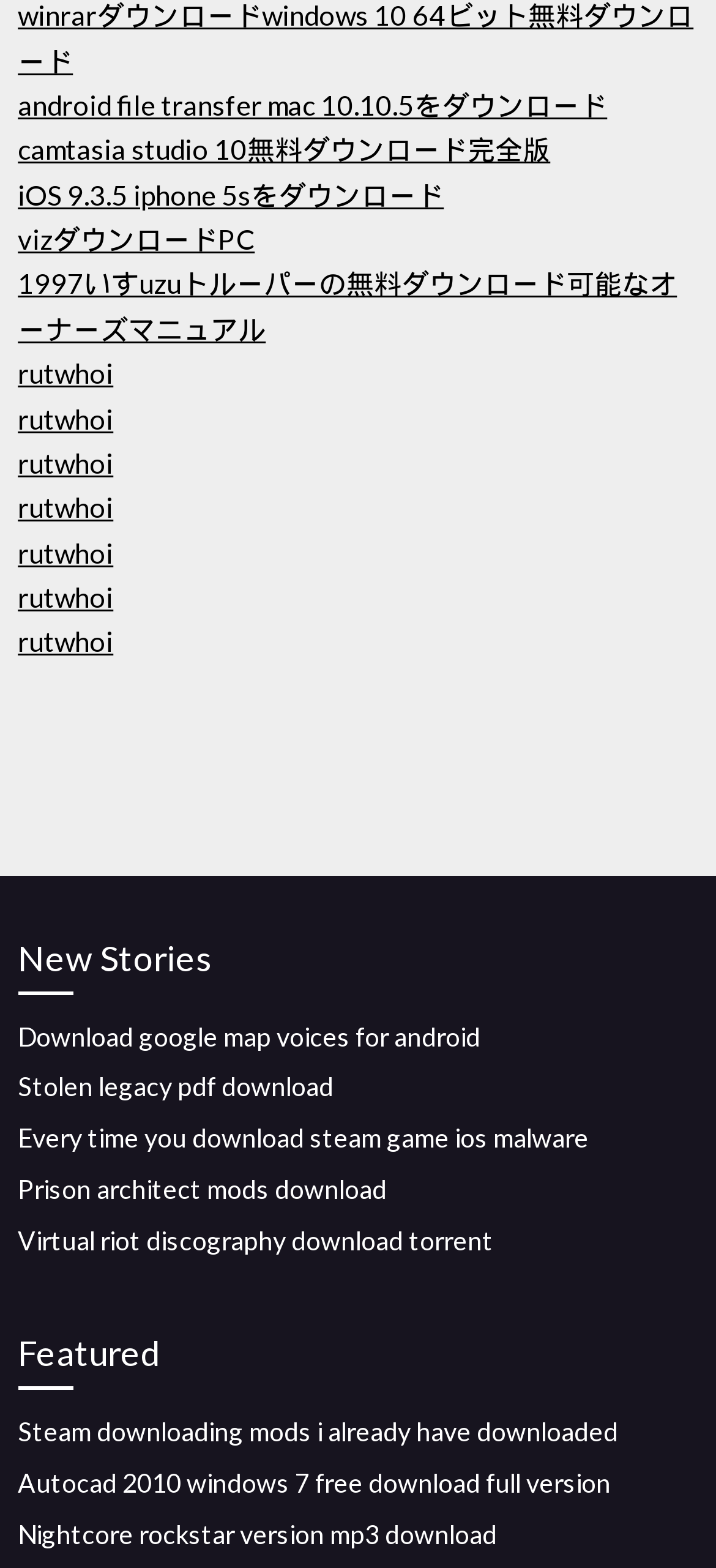Please mark the bounding box coordinates of the area that should be clicked to carry out the instruction: "Subscribe".

None